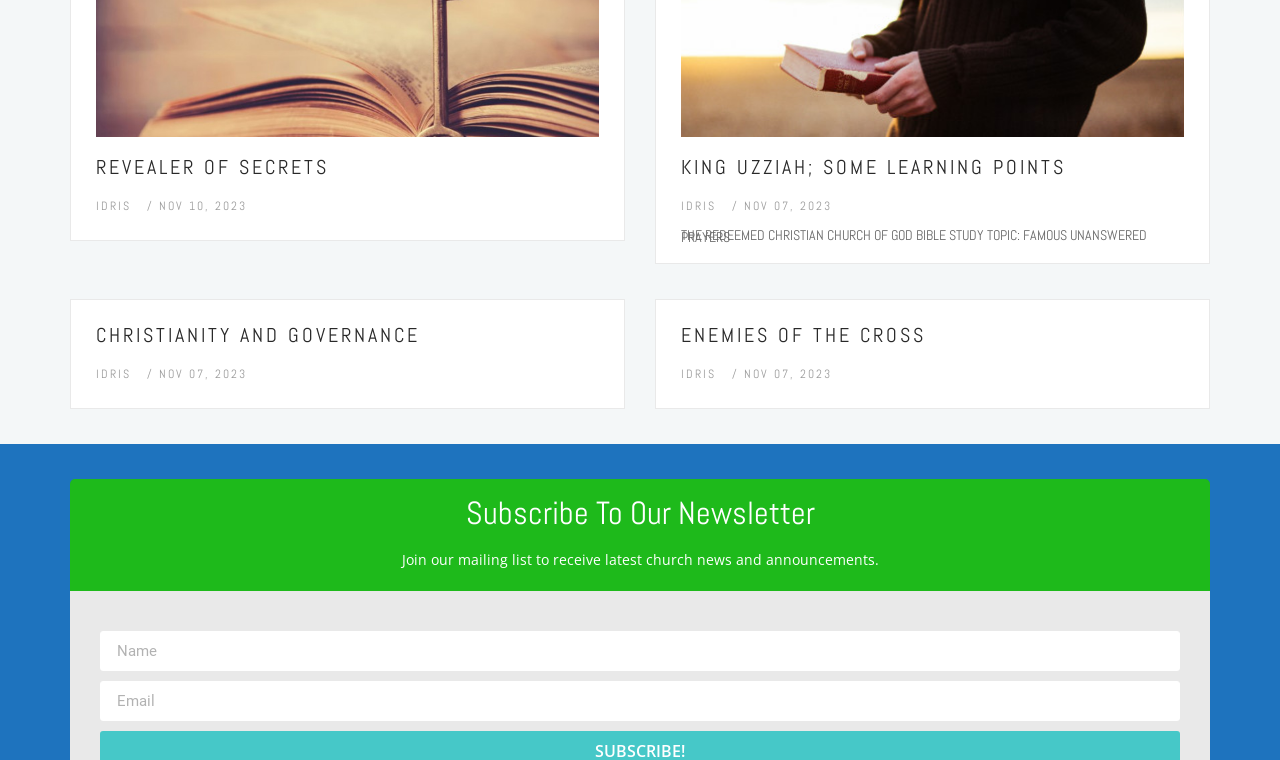Determine the bounding box coordinates of the clickable region to carry out the instruction: "click on the link 'KING UZZIAH; SOME LEARNING POINTS'".

[0.532, 0.202, 0.833, 0.236]